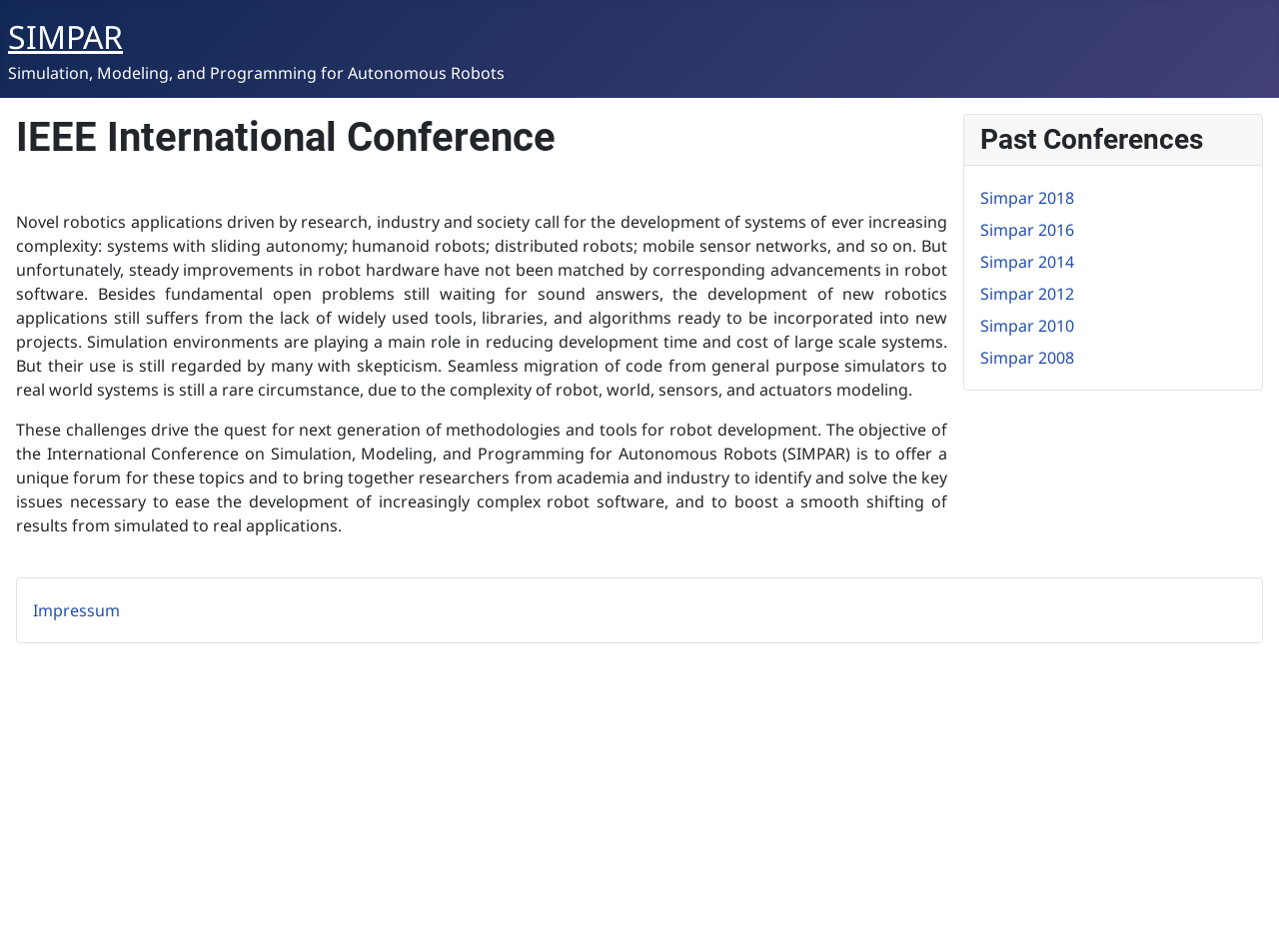What is the main topic of this conference?
Based on the screenshot, give a detailed explanation to answer the question.

Based on the webpage content, the main topic of this conference is Autonomous Robots, which is evident from the title 'Simulation, Modeling, and Programming for Autonomous Robots' and the description of the conference.